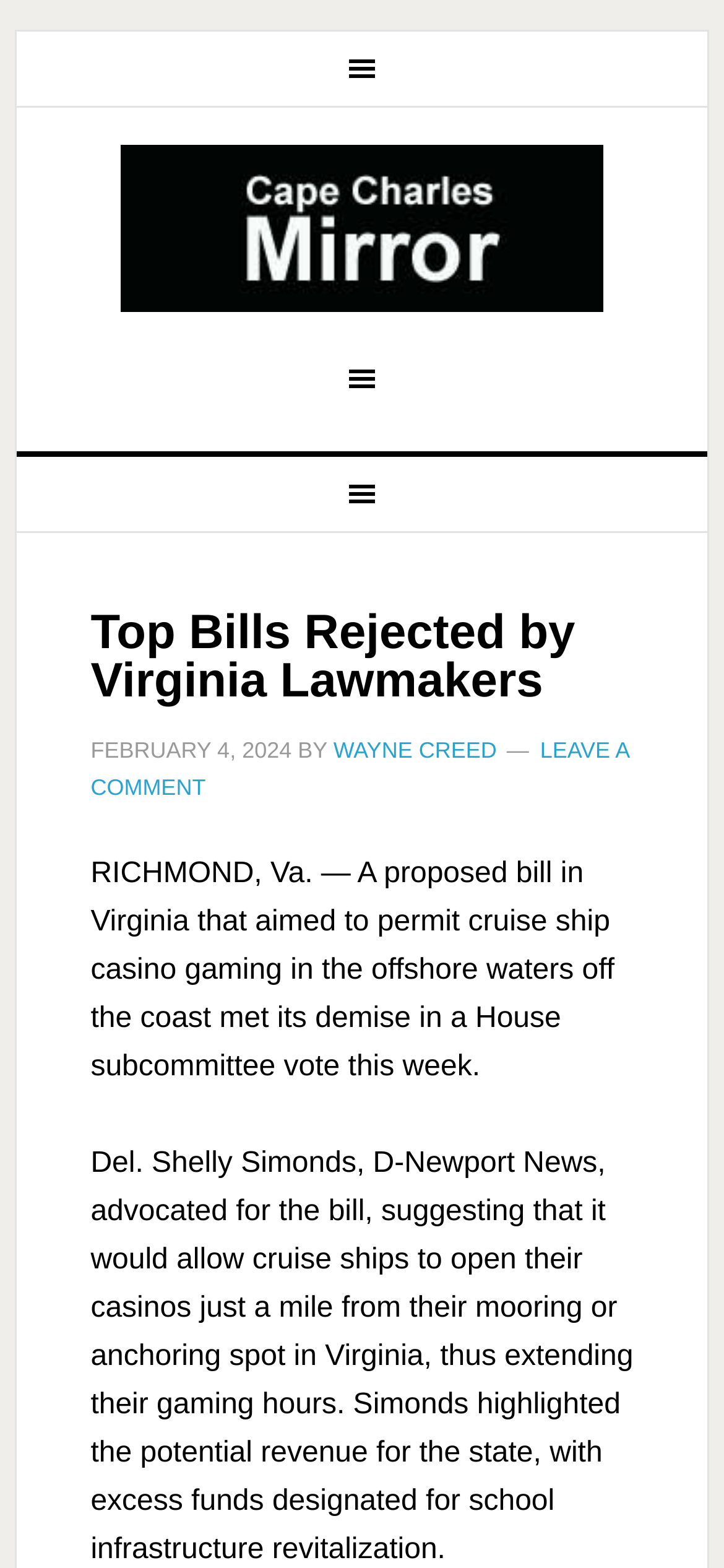By analyzing the image, answer the following question with a detailed response: What is the potential revenue for the state?

As mentioned on the webpage, the excess funds generated from the bill would be designated for school infrastructure revitalization, indicating that the potential revenue for the state would be used for this purpose.